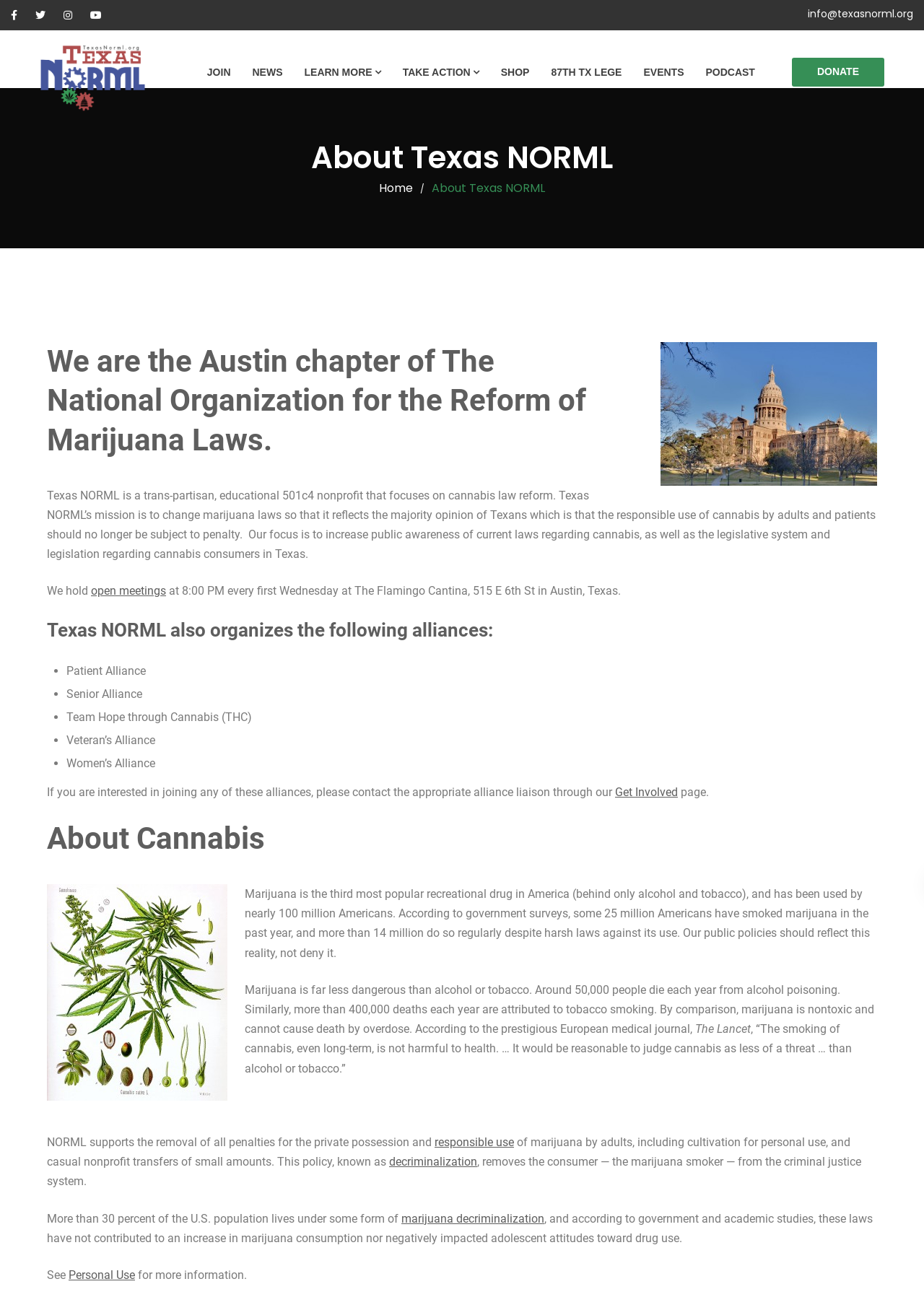Please identify the bounding box coordinates of the element I need to click to follow this instruction: "search for something".

None